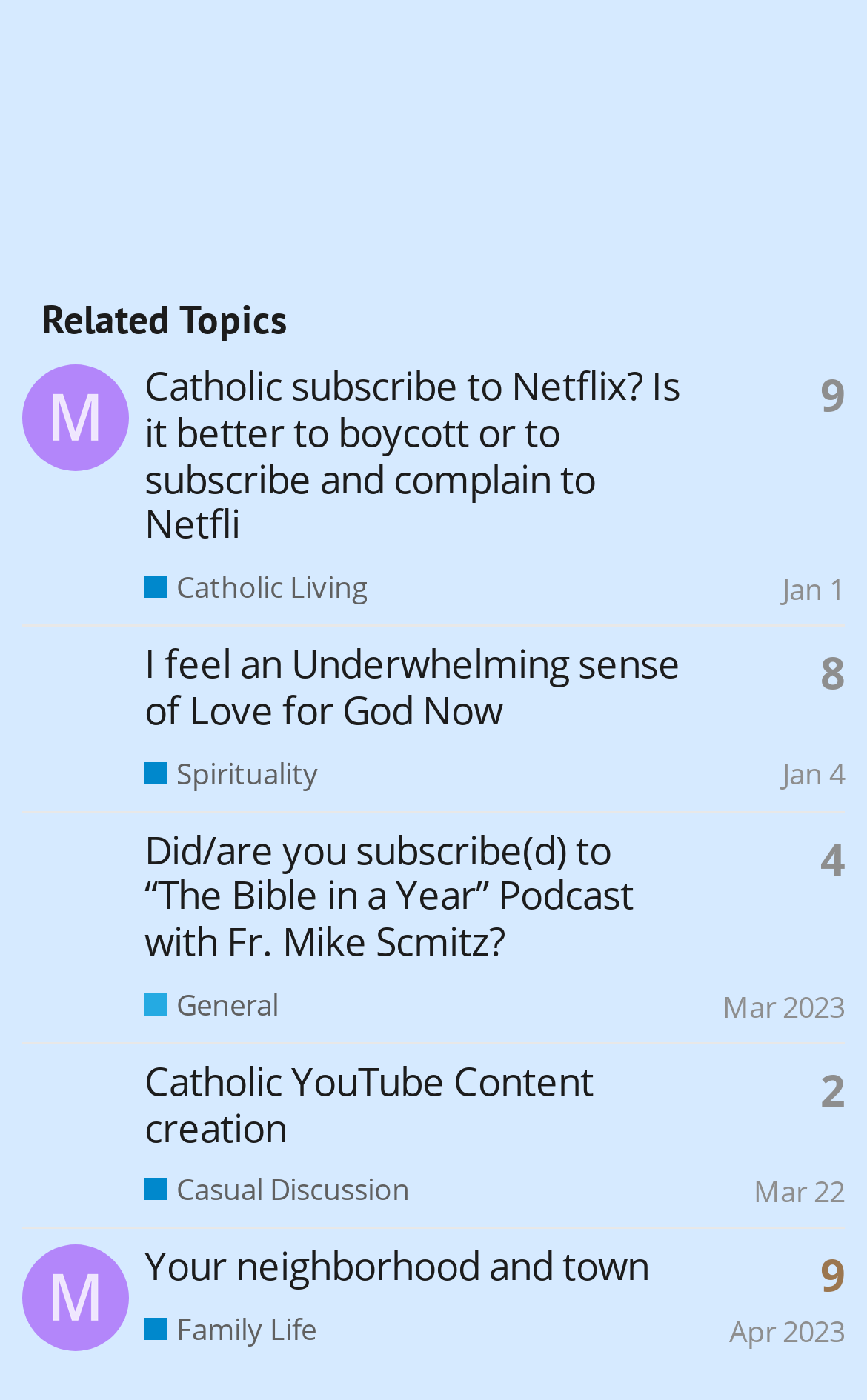Based on the element description 2, identify the bounding box of the UI element in the given webpage screenshot. The coordinates should be in the format (top-left x, top-left y, bottom-right x, bottom-right y) and must be between 0 and 1.

[0.946, 0.763, 0.974, 0.795]